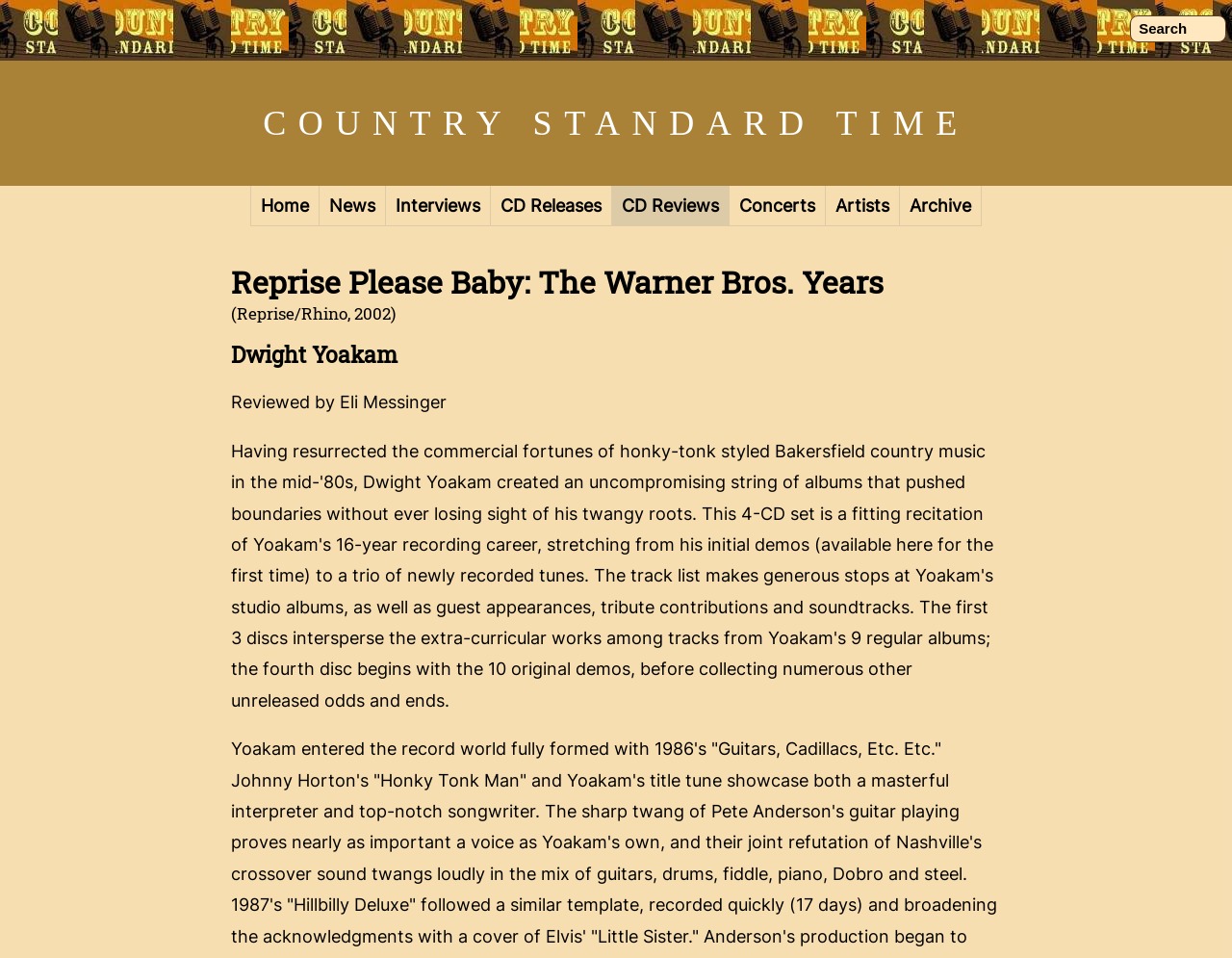Given the element description, predict the bounding box coordinates in the format (top-left x, top-left y, bottom-right x, bottom-right y). Make sure all values are between 0 and 1. Here is the element description: input value=" Search" name="q" value="Search"

[0.917, 0.016, 0.995, 0.044]